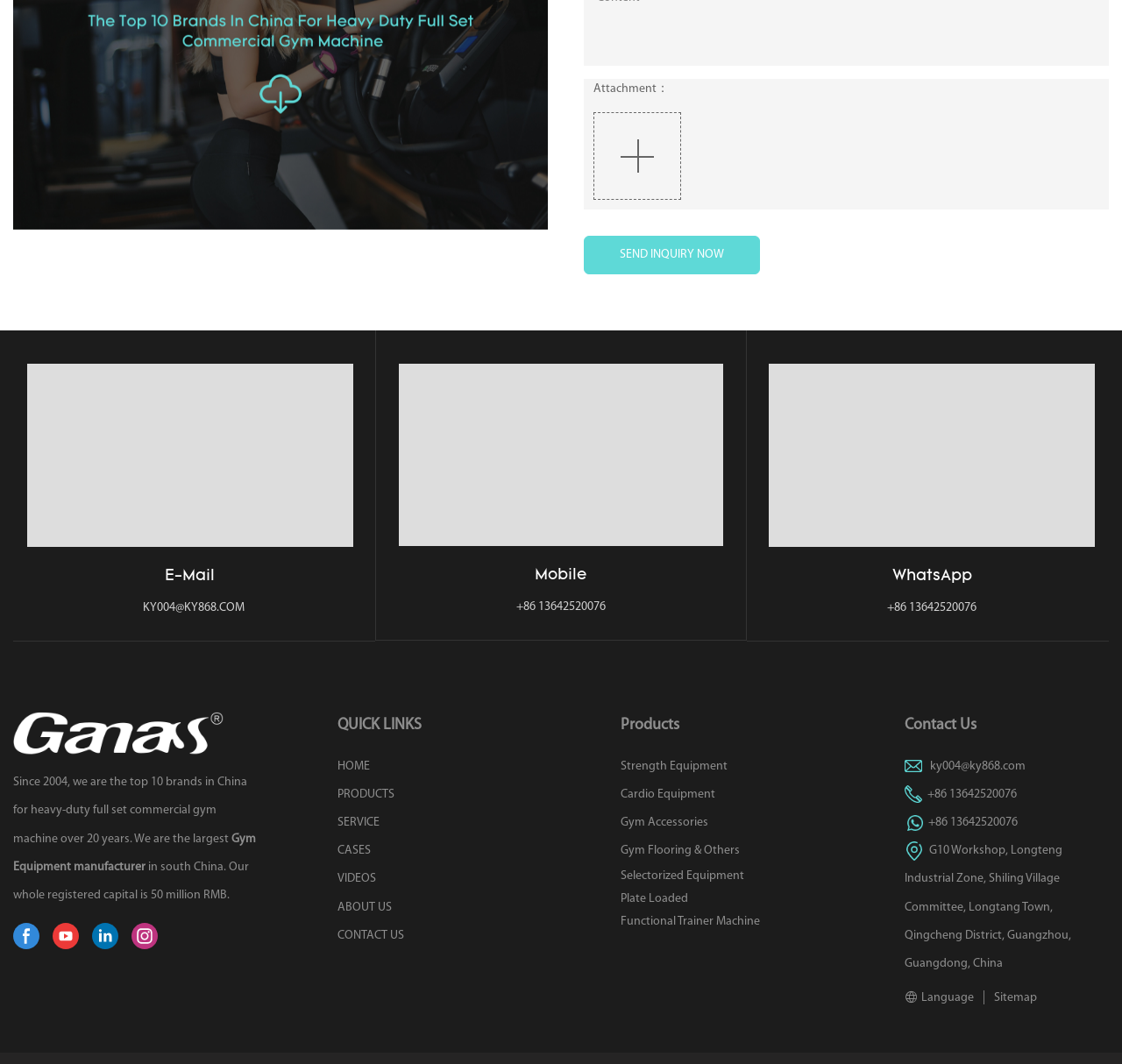What is the phone number for WhatsApp?
Please elaborate on the answer to the question with detailed information.

The phone number for WhatsApp can be found in the link 'WhatsApp +86 13642520076' which is located near the 'E-Mail' link.